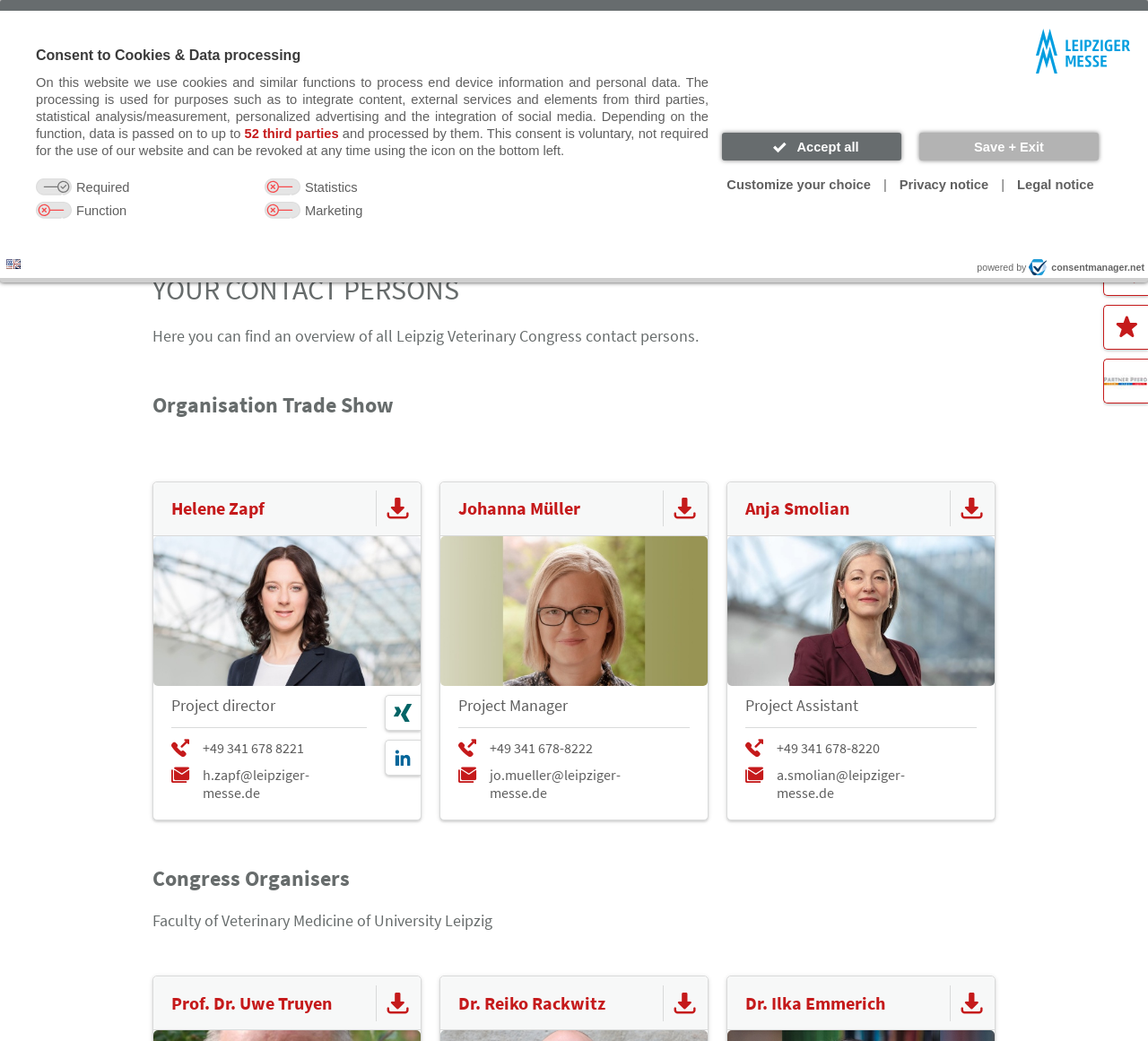Please specify the bounding box coordinates of the region to click in order to perform the following instruction: "View programme".

[0.416, 0.161, 0.519, 0.204]